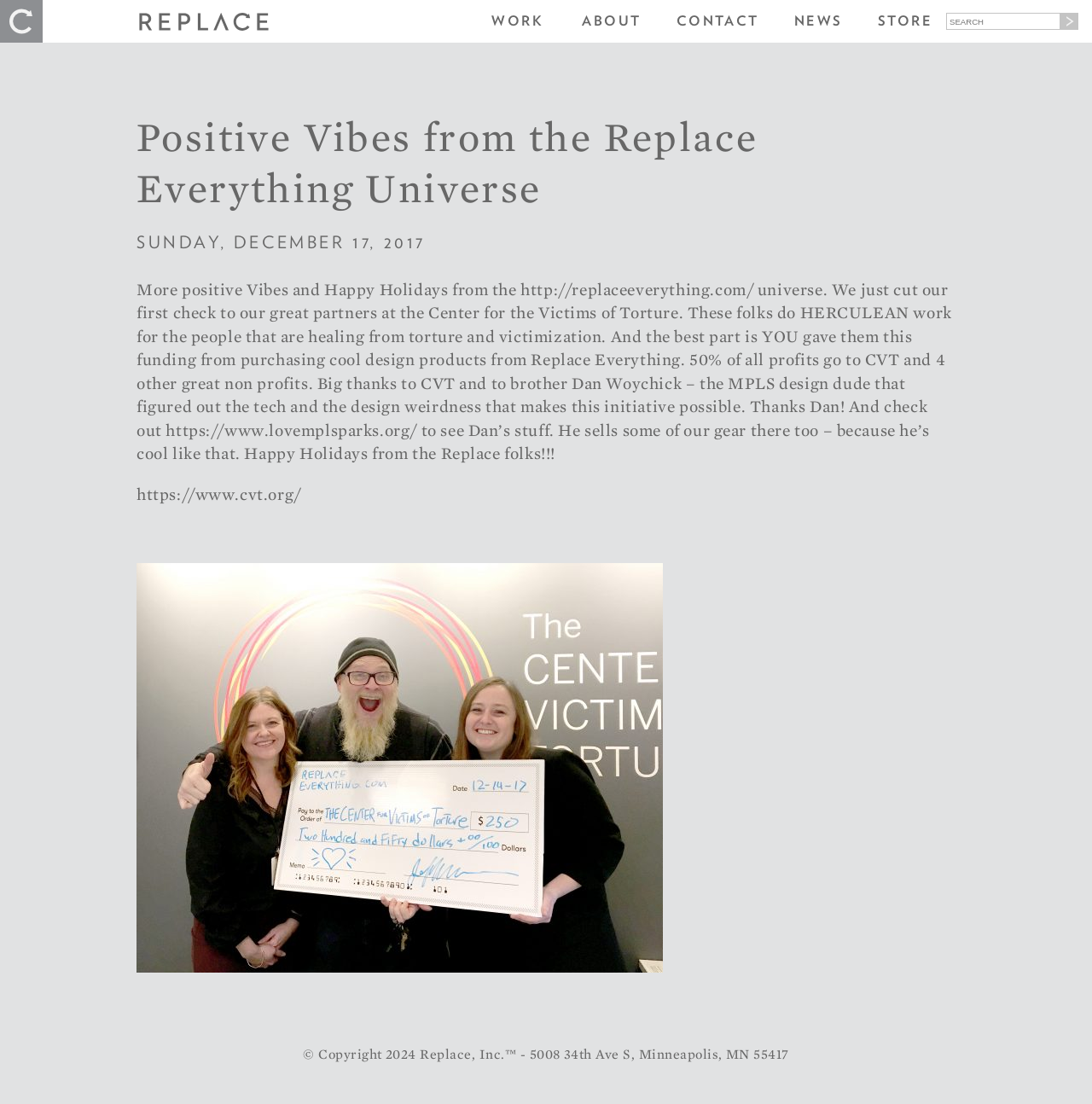Please identify the bounding box coordinates of the clickable region that I should interact with to perform the following instruction: "Check out the NEWS". The coordinates should be expressed as four float numbers between 0 and 1, i.e., [left, top, right, bottom].

[0.712, 0.0, 0.787, 0.039]